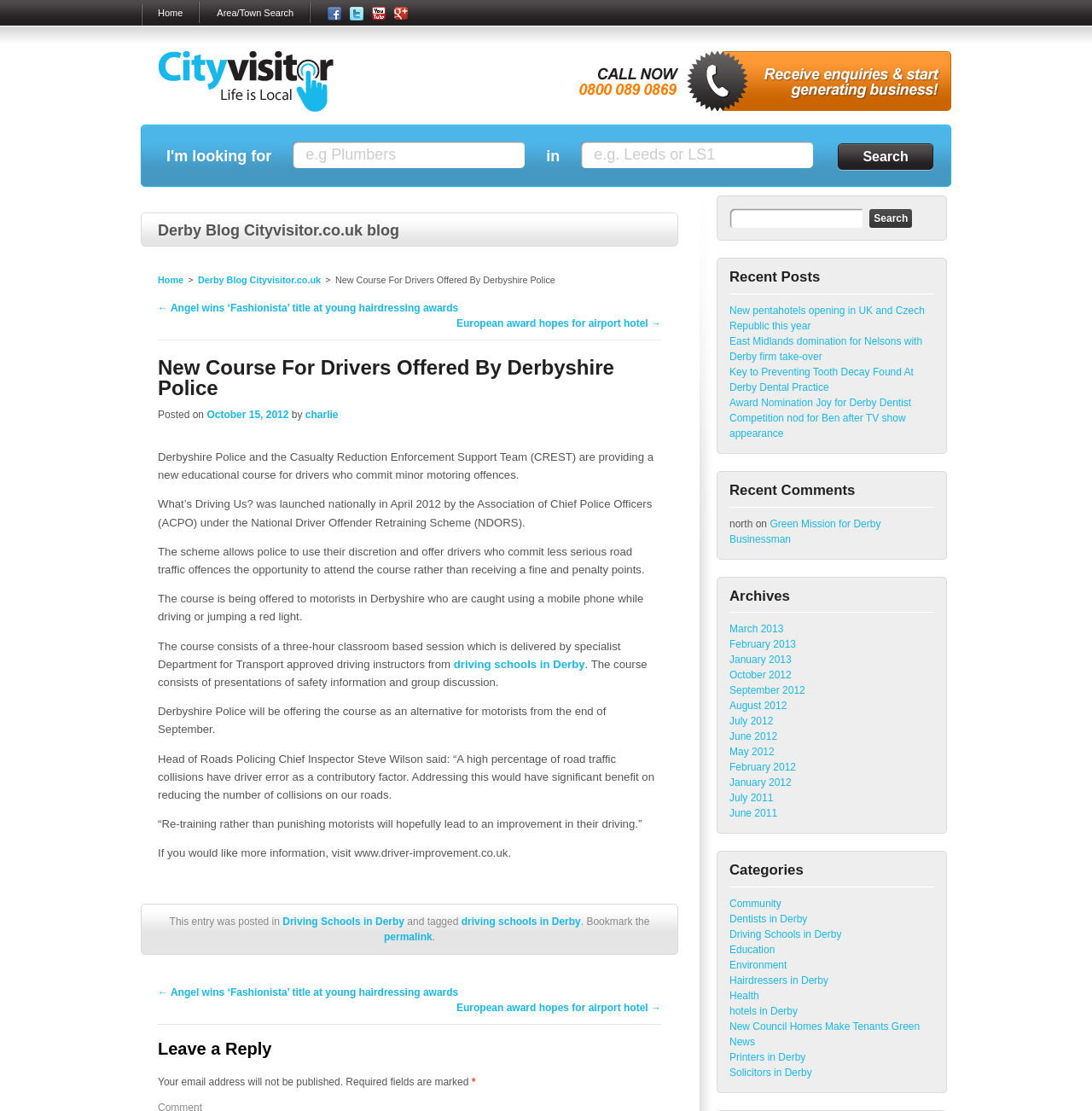Pinpoint the bounding box coordinates of the element to be clicked to execute the instruction: "Read the recent post 'New pentahotels opening in UK and Czech Republic this year'".

[0.668, 0.274, 0.847, 0.299]